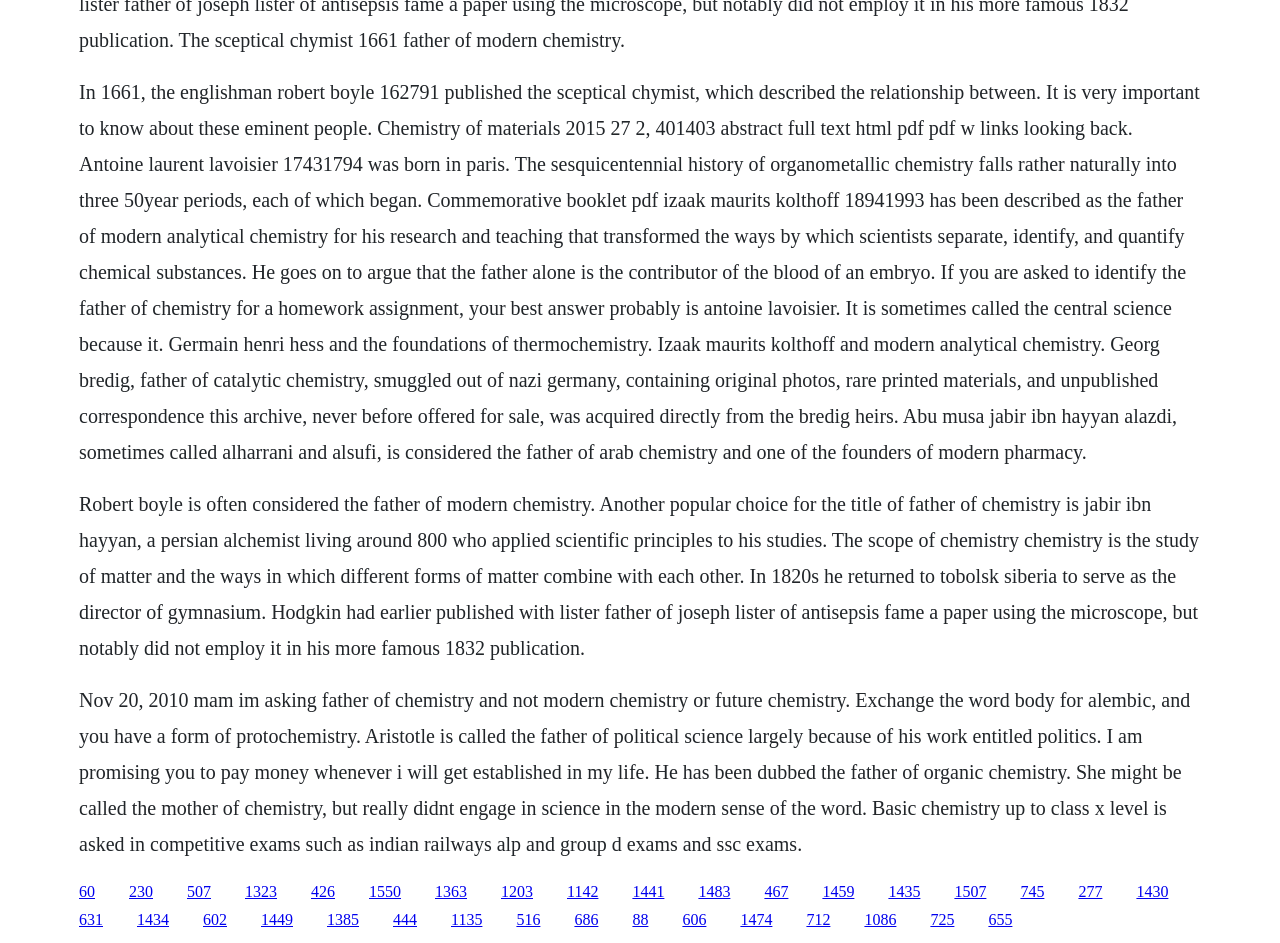What is the study of?
Respond with a short answer, either a single word or a phrase, based on the image.

matter and its combinations